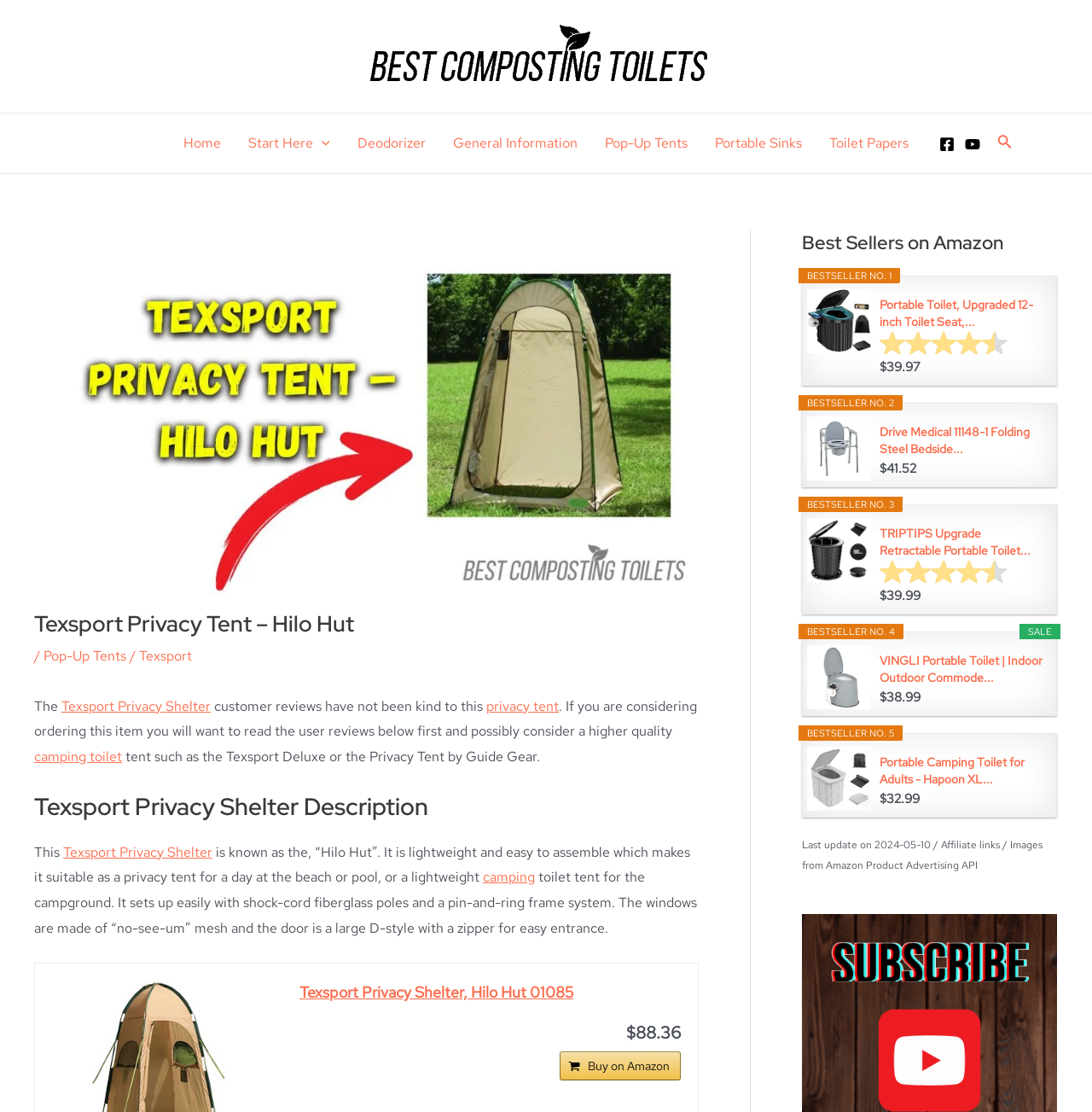What is the name of the best seller number 1 on Amazon?
Please provide a full and detailed response to the question.

I found the answer by looking at the section 'Best Sellers on Amazon' and finding the first best seller, which is a 'Portable Toilet, Upgraded 12-inch Toilet Seat, Folding Toilet With Removable Paper Holder, Camping...'.